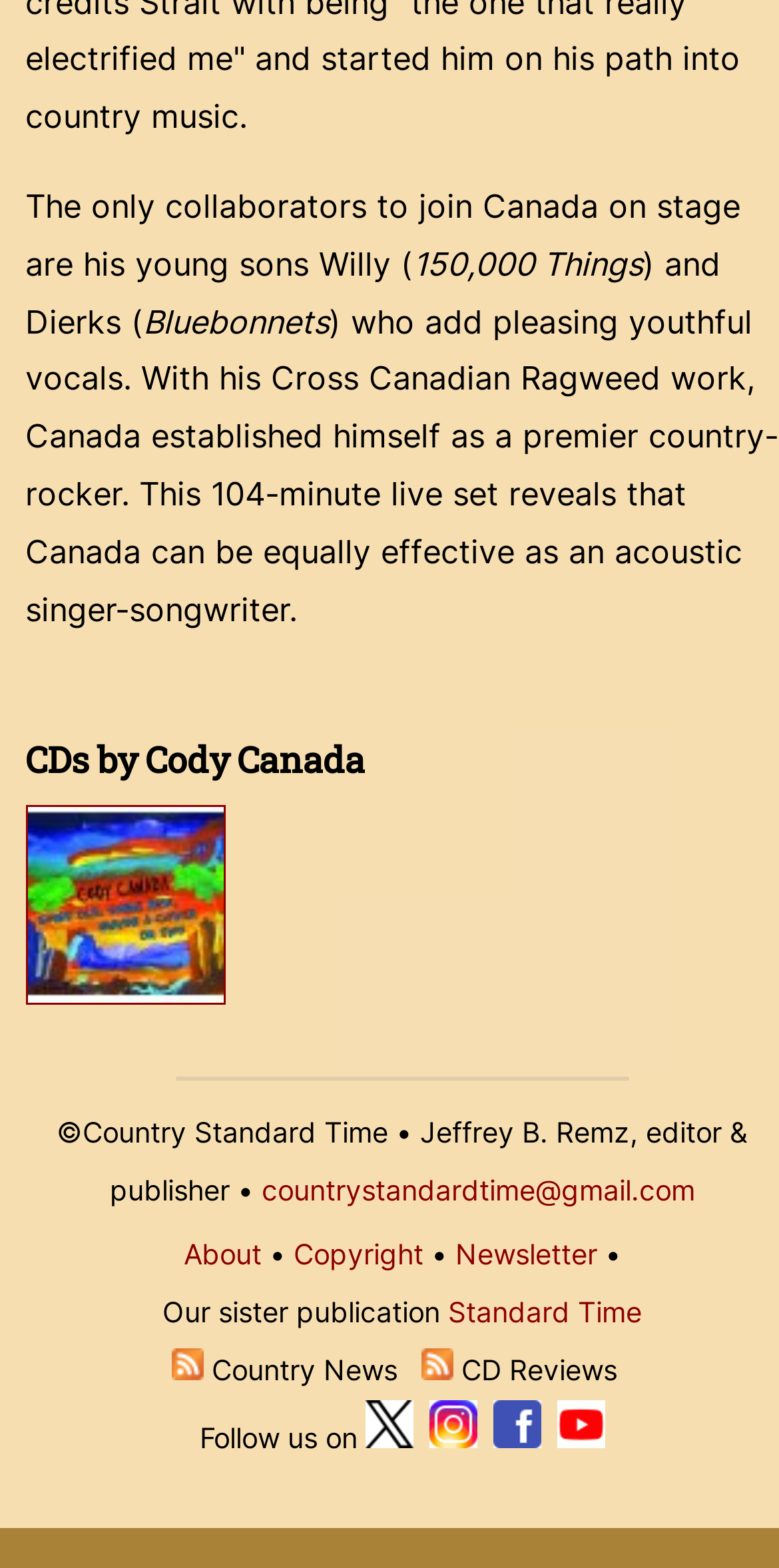Ascertain the bounding box coordinates for the UI element detailed here: "parent_node: Follow us on title="Instagram"". The coordinates should be provided as [left, top, right, bottom] with each value being a float between 0 and 1.

[0.551, 0.906, 0.613, 0.927]